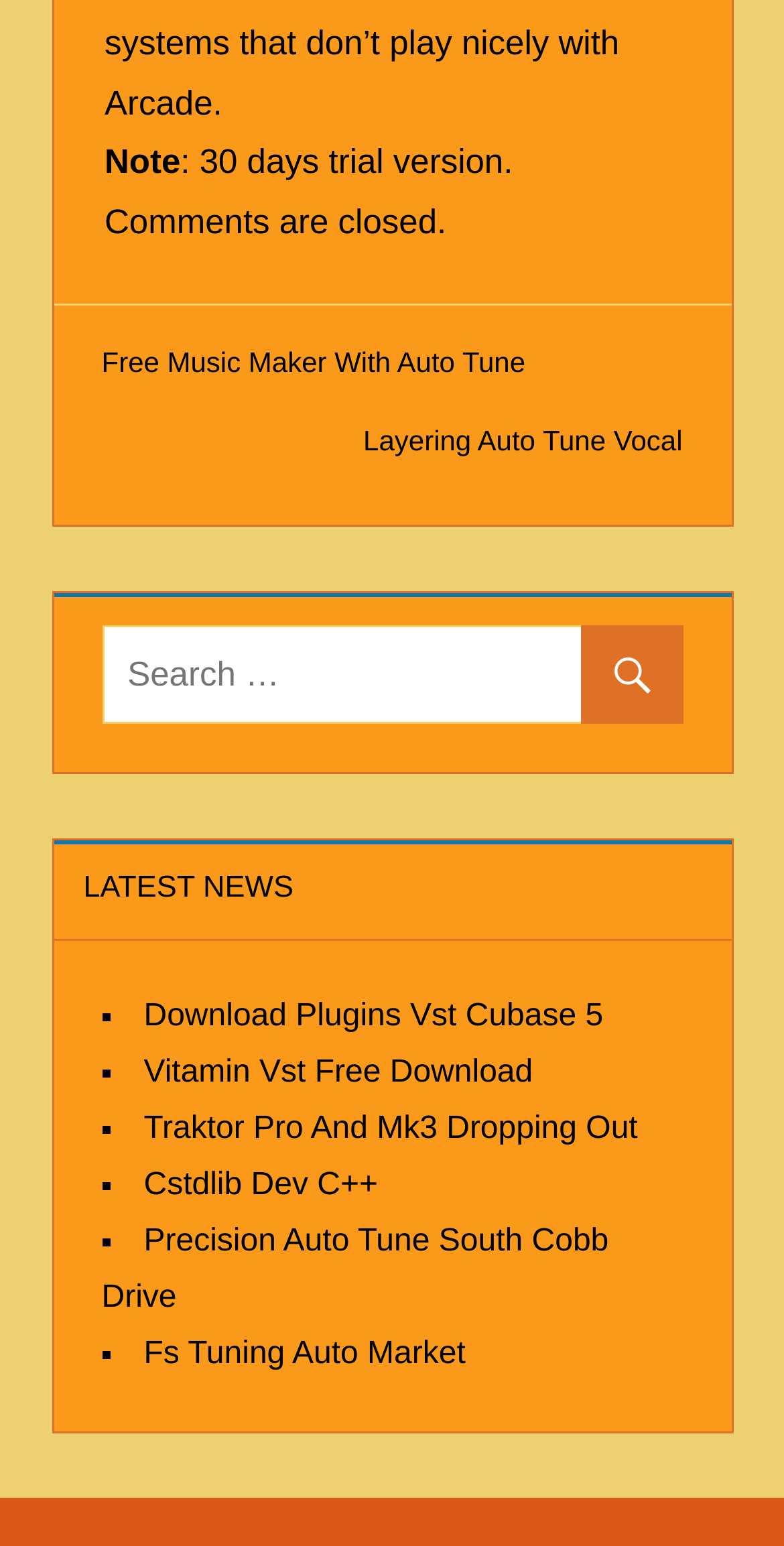Locate the bounding box coordinates of the UI element described by: "Cstdlib Dev C++". The bounding box coordinates should consist of four float numbers between 0 and 1, i.e., [left, top, right, bottom].

[0.183, 0.755, 0.482, 0.778]